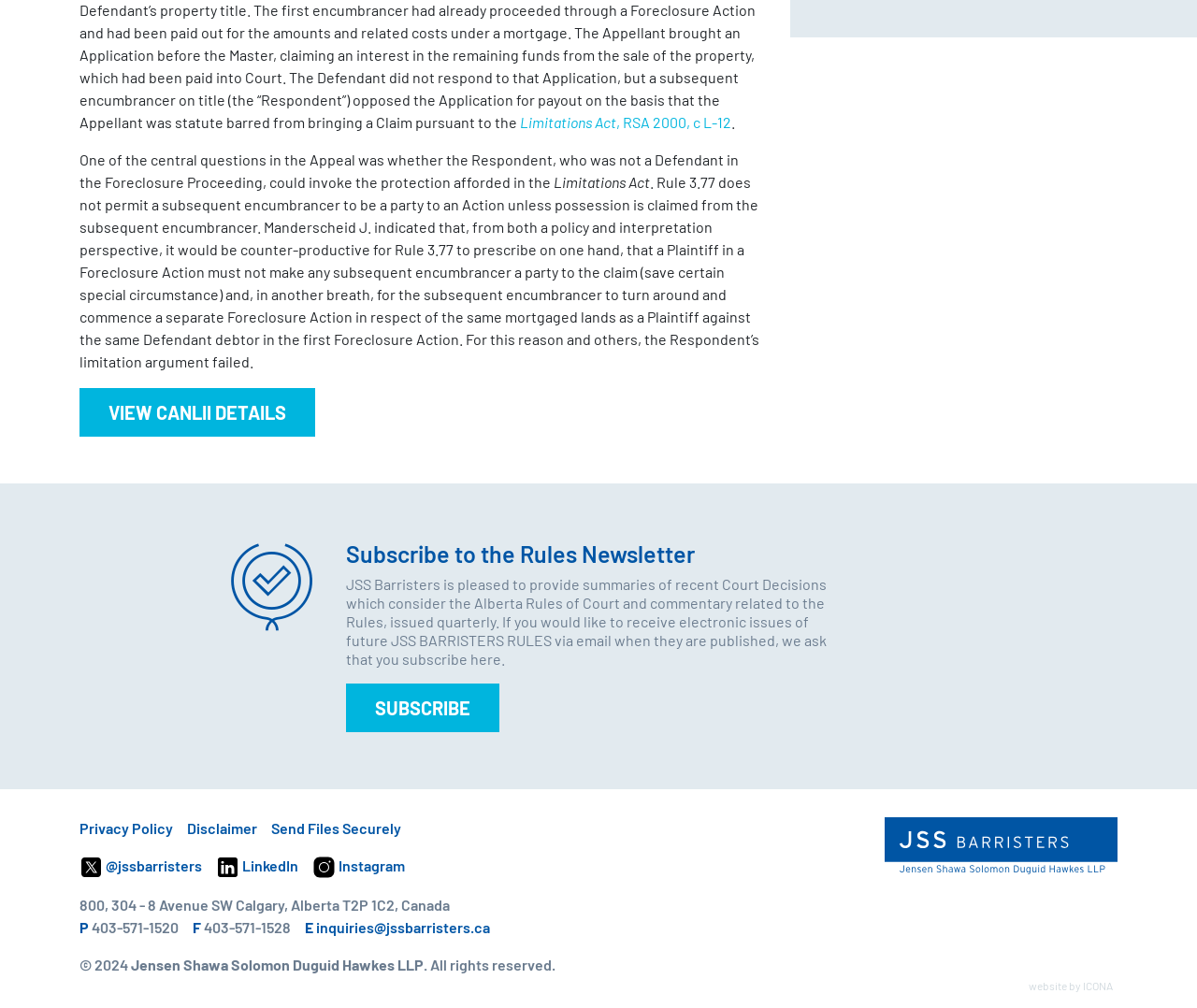Given the element description "inquiries@jssbarristers.ca" in the screenshot, predict the bounding box coordinates of that UI element.

[0.264, 0.911, 0.409, 0.929]